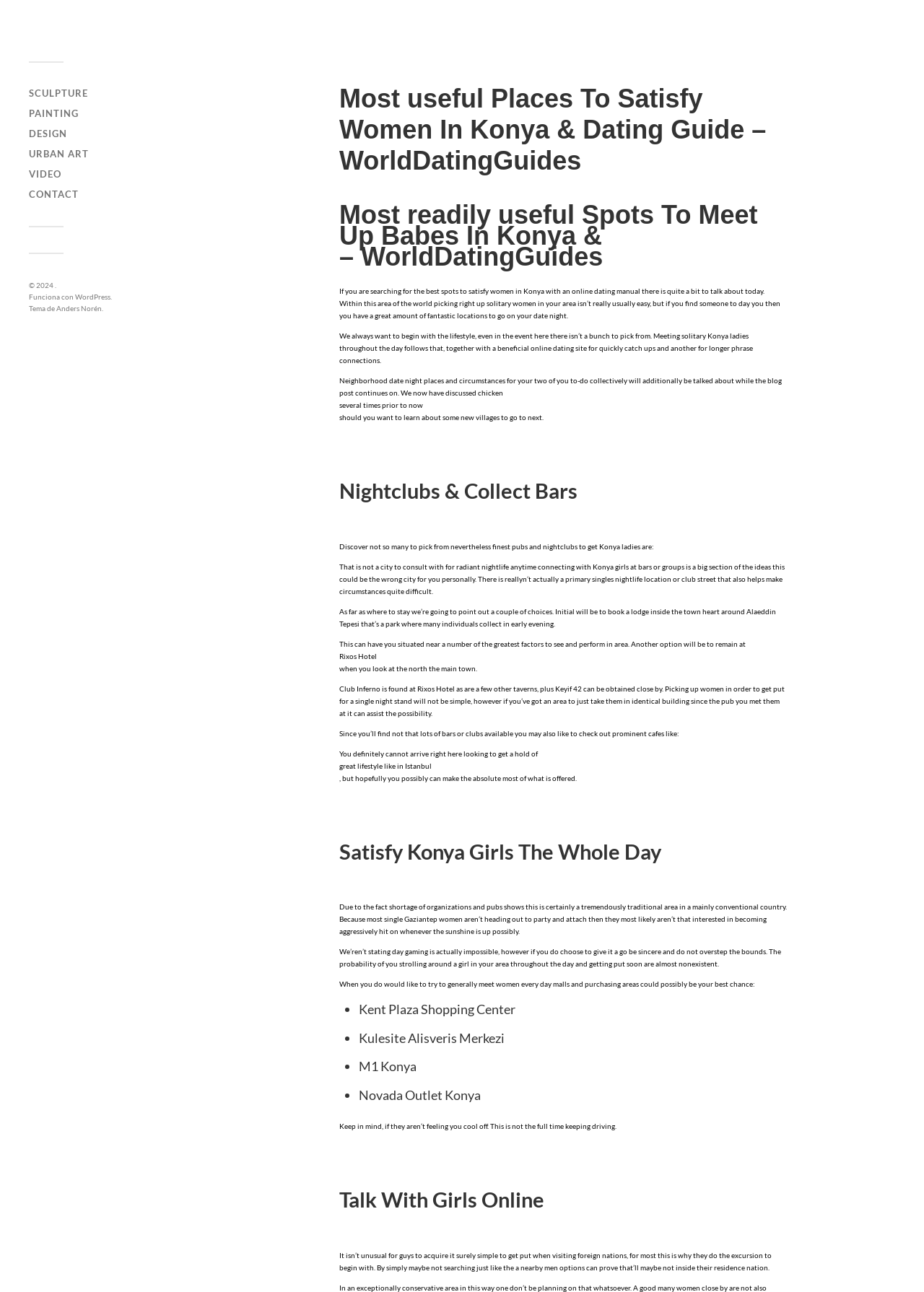Please identify the bounding box coordinates of the area that needs to be clicked to fulfill the following instruction: "Click the 'Rixos Hotel' link."

[0.367, 0.504, 0.408, 0.511]